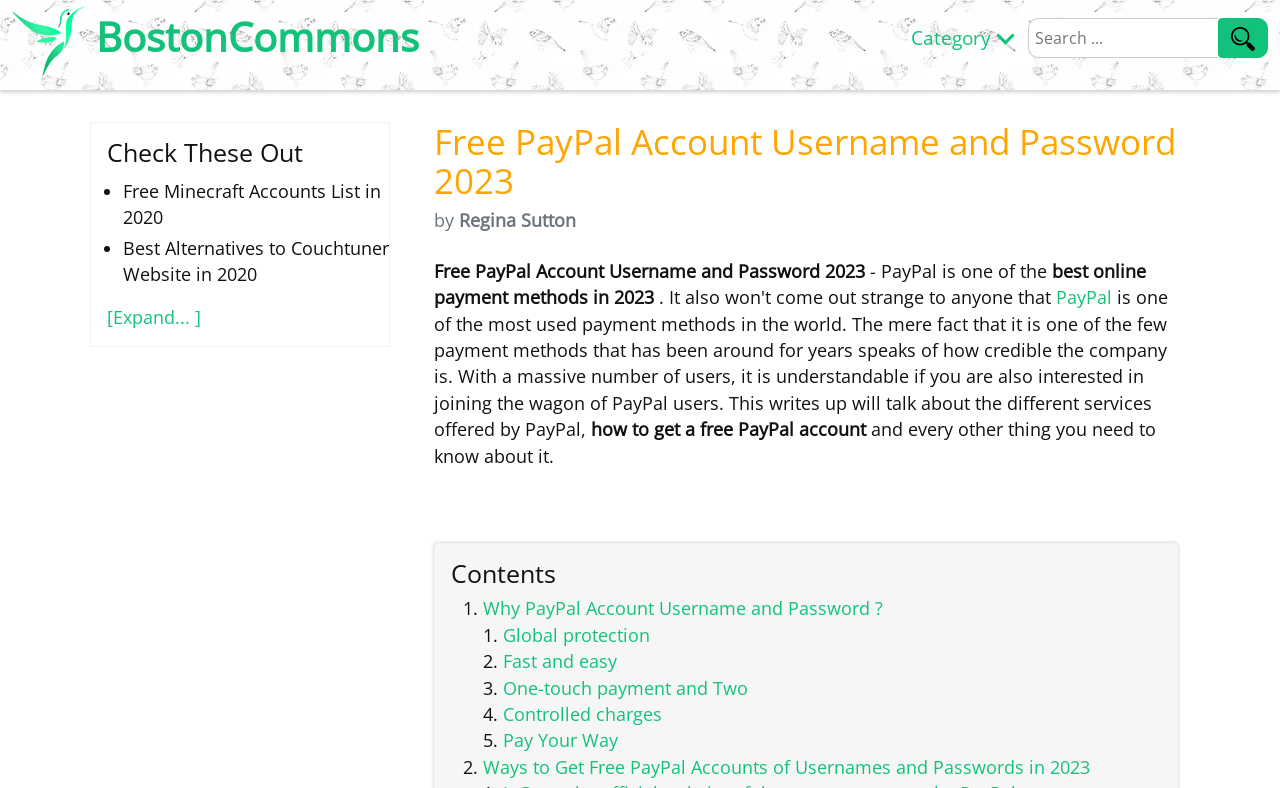Please provide the bounding box coordinates for the element that needs to be clicked to perform the following instruction: "Expand the content". The coordinates should be given as four float numbers between 0 and 1, i.e., [left, top, right, bottom].

[0.084, 0.387, 0.157, 0.417]